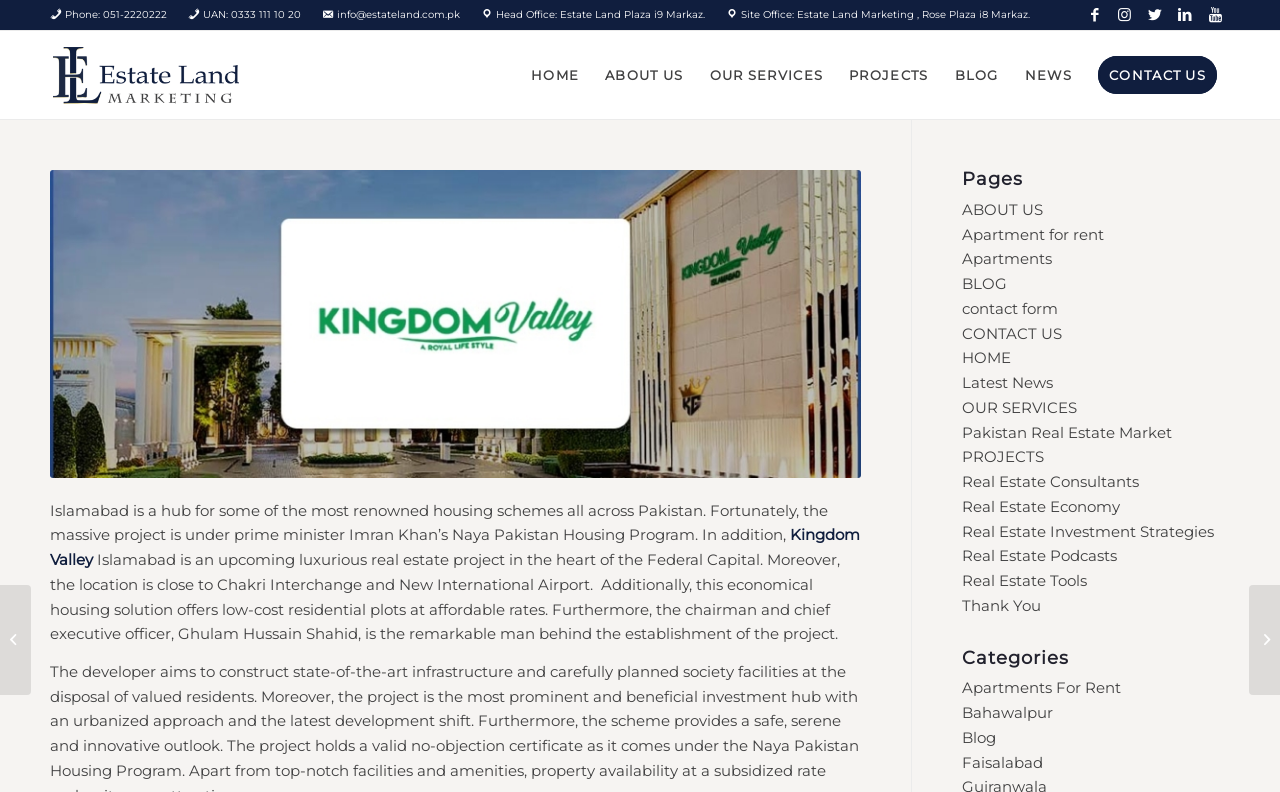What is the location of the site office?
Answer with a single word or short phrase according to what you see in the image.

Rose Plaza i8 Markaz